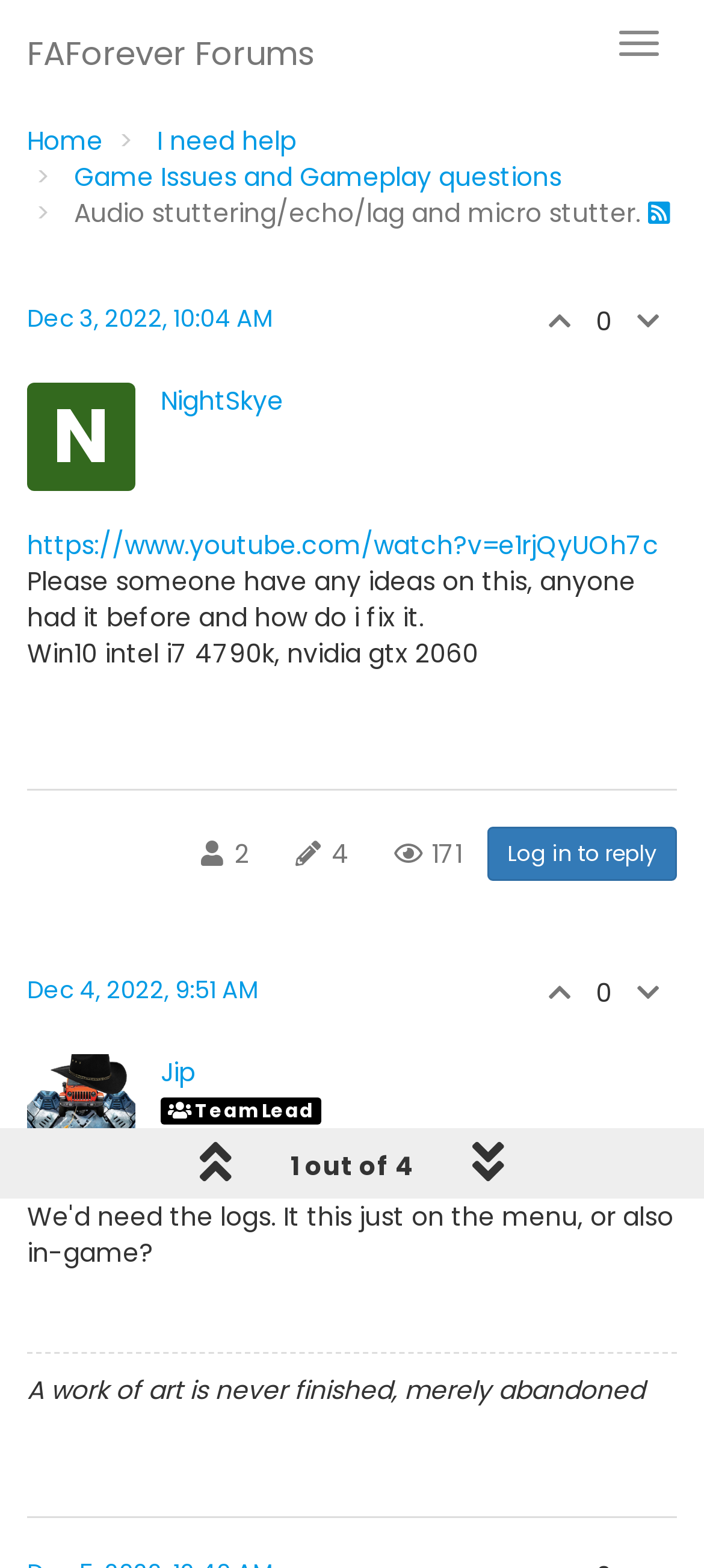Determine the bounding box coordinates for the area you should click to complete the following instruction: "Click the 'I need help' link".

[0.223, 0.078, 0.421, 0.101]